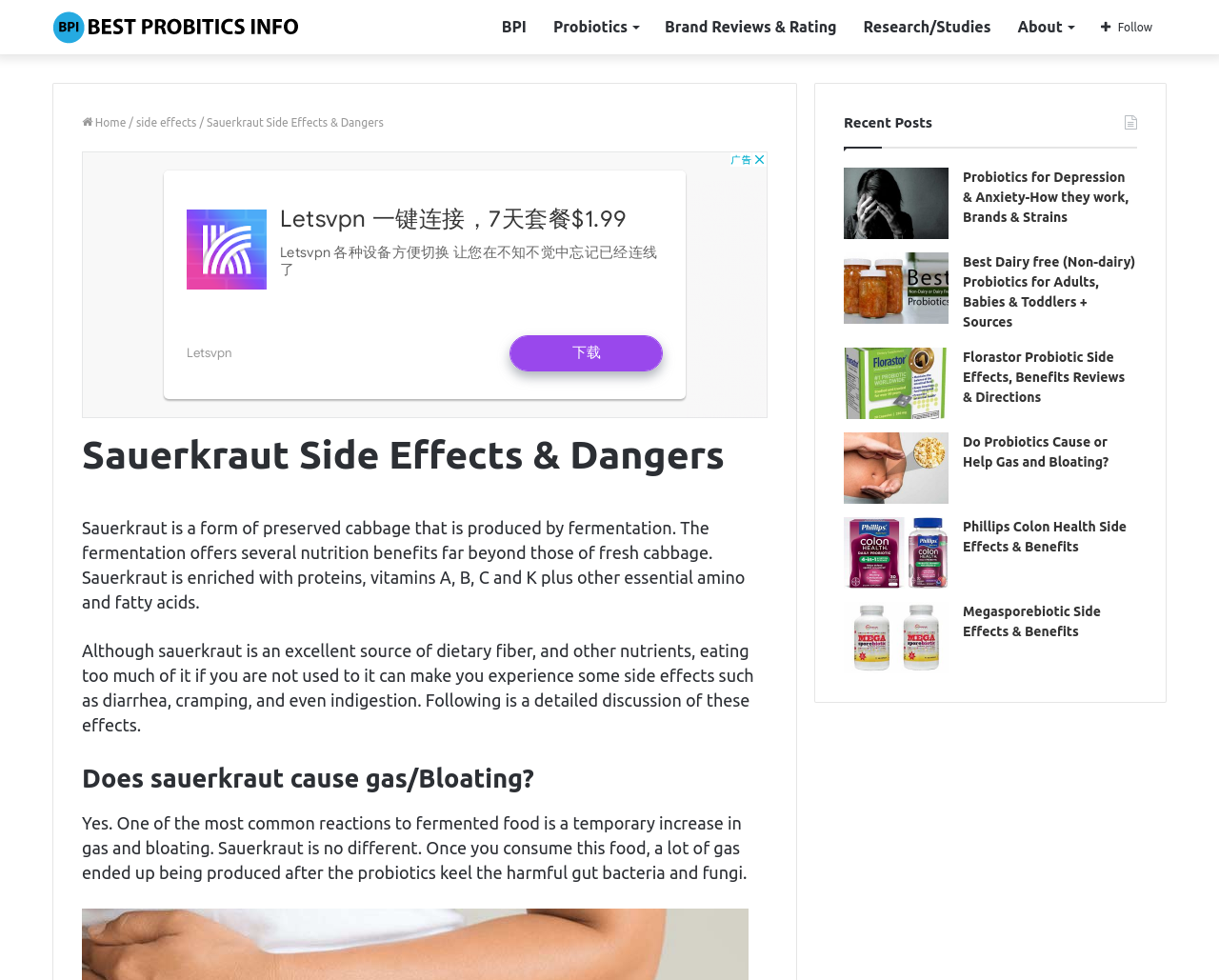Please identify the bounding box coordinates of the clickable area that will allow you to execute the instruction: "Read the article about 'Probiotics for Depression & Anxiety'".

[0.692, 0.171, 0.778, 0.244]